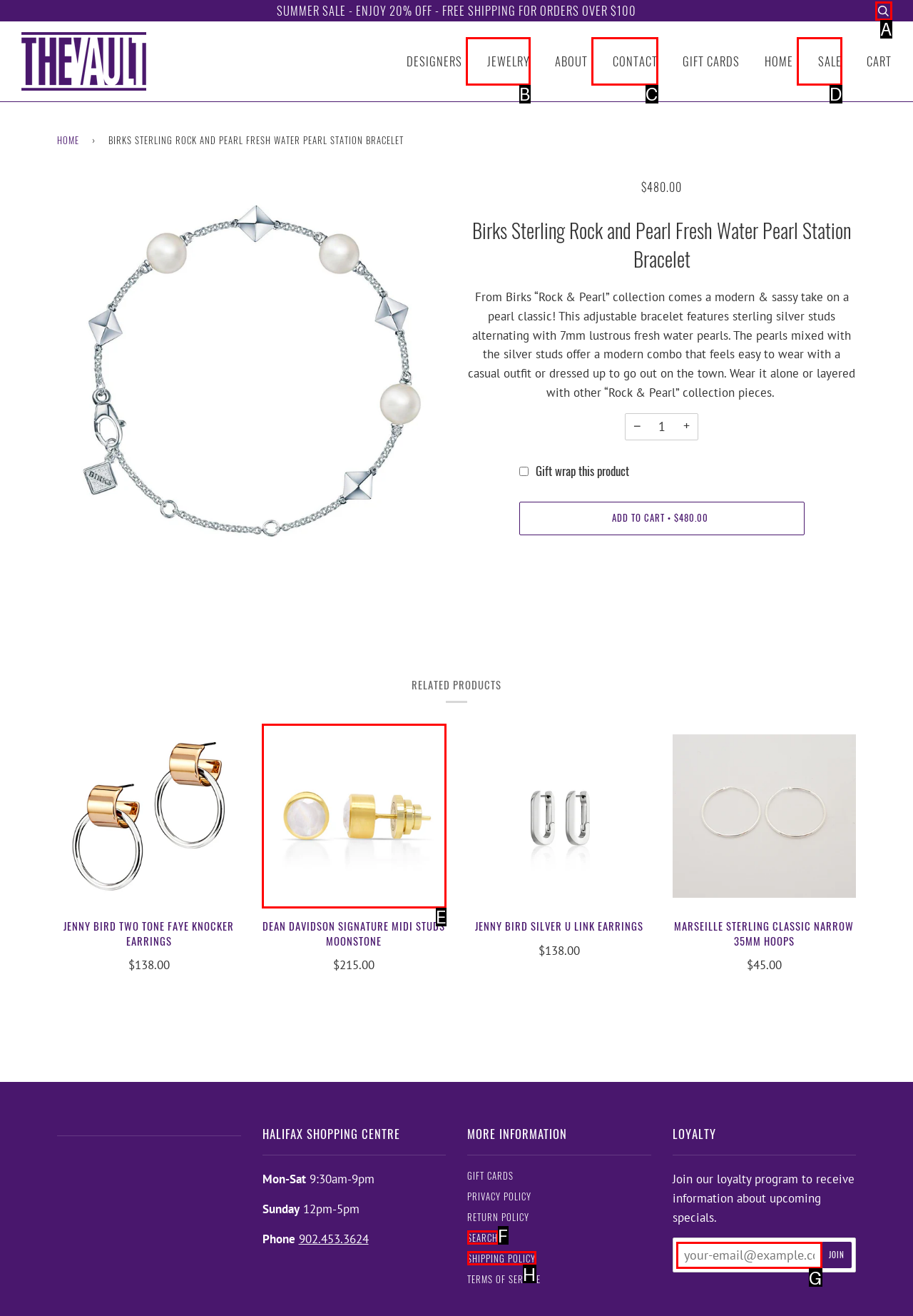Indicate which UI element needs to be clicked to fulfill the task: Join loyalty program
Answer with the letter of the chosen option from the available choices directly.

G